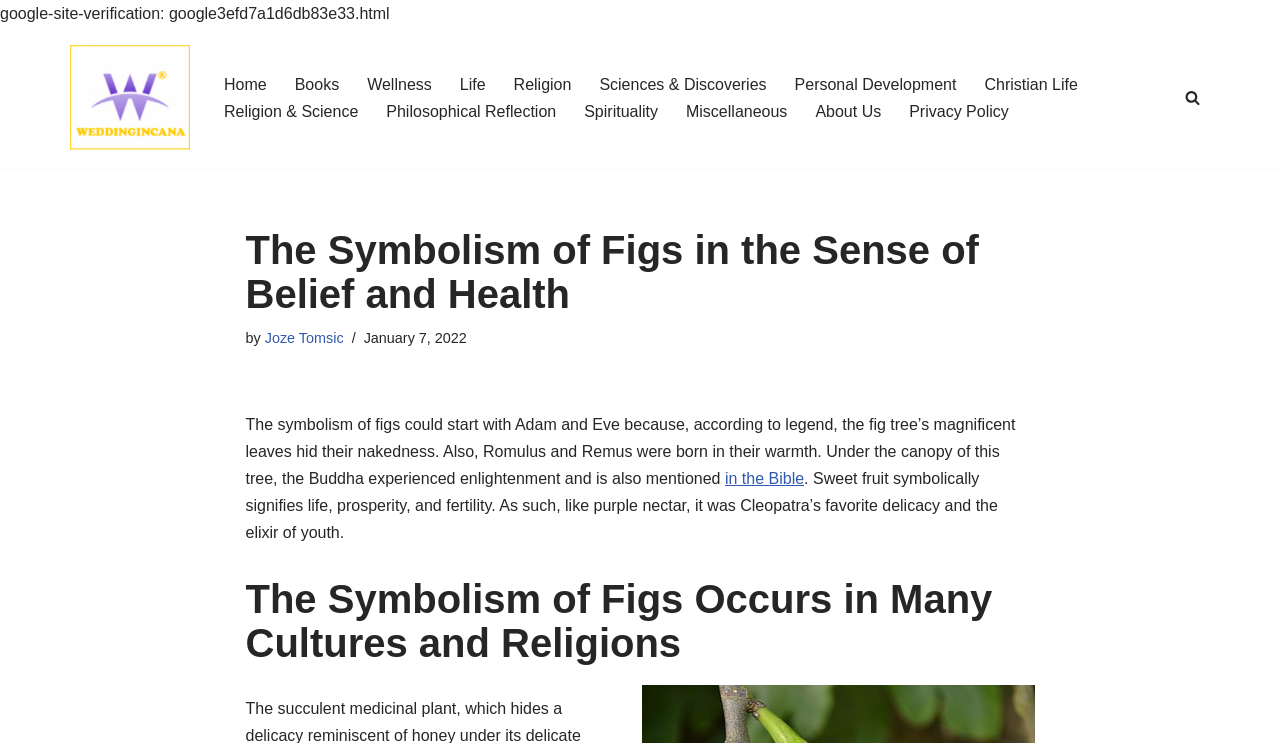Extract the bounding box of the UI element described as: "September 11, 2020December 20, 2022".

None